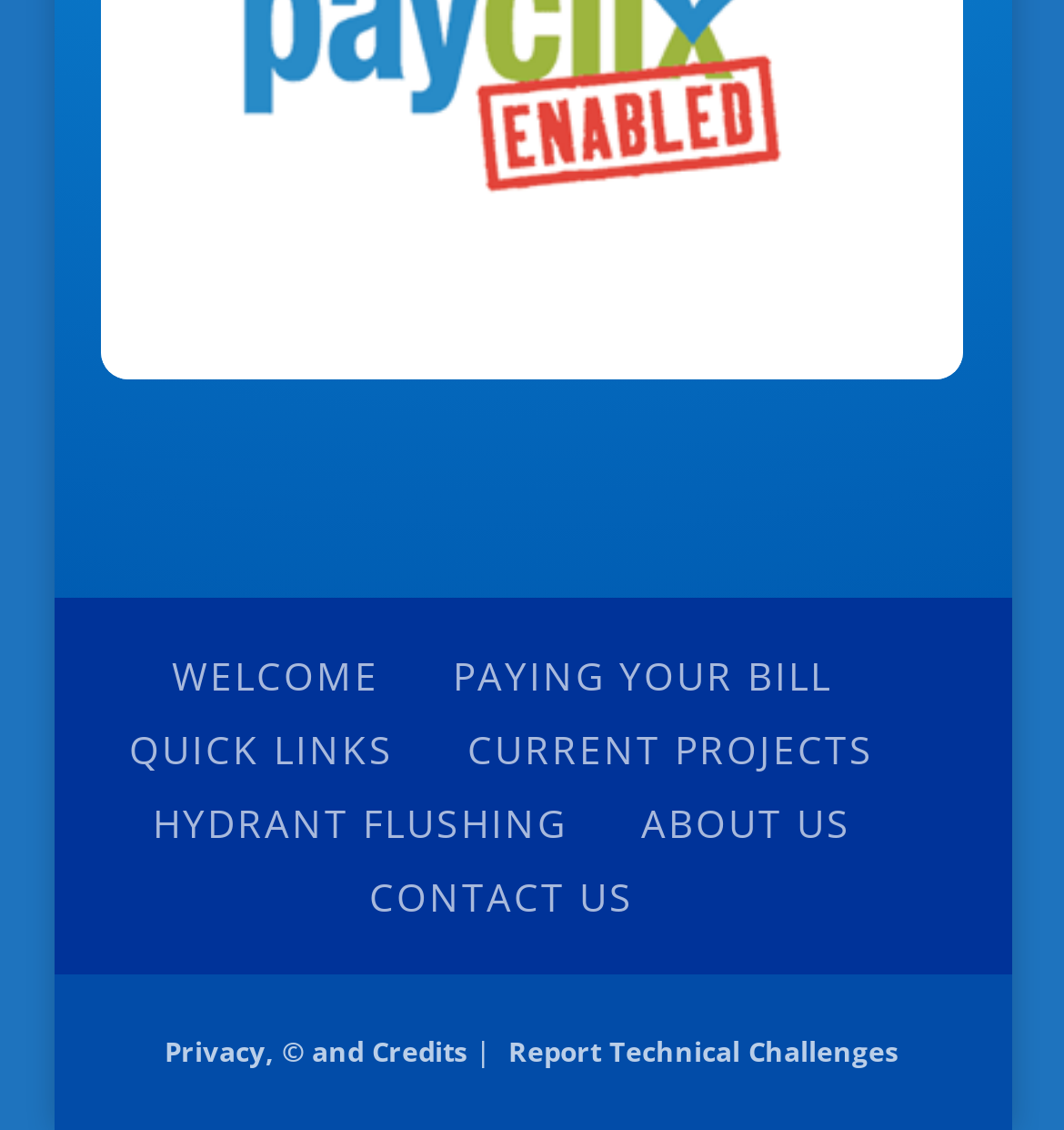Using the provided element description: "parent_node: PAY YOUR BILL ONLINE:", determine the bounding box coordinates of the corresponding UI element in the screenshot.

[0.198, 0.162, 0.802, 0.218]